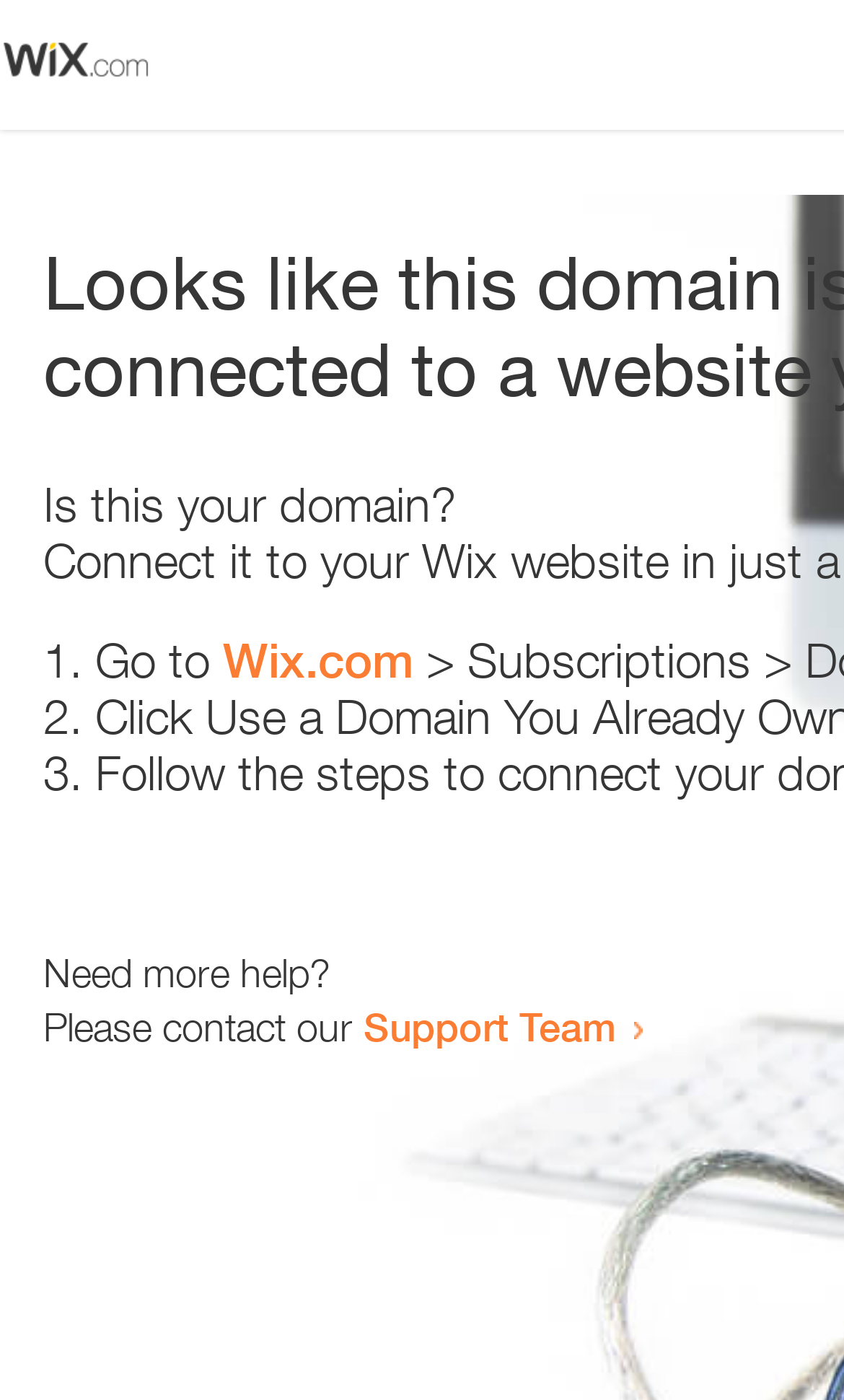What is the text above the list?
Answer with a single word or short phrase according to what you see in the image.

Is this your domain?